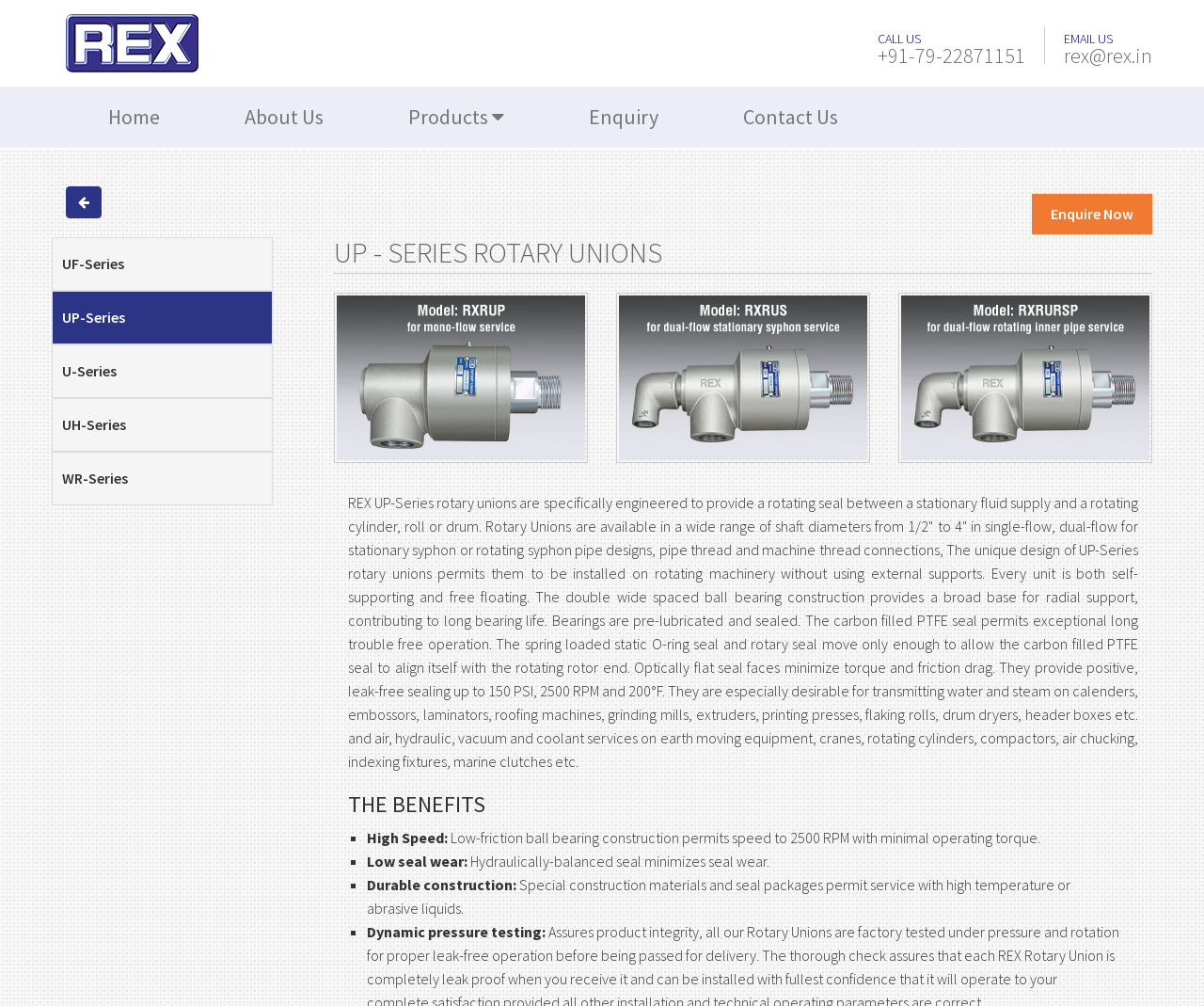What is the purpose of REX UP-Series rotary unions?
Carefully analyze the image and provide a thorough answer to the question.

According to the webpage, REX UP-Series rotary unions are specifically engineered to provide a rotating seal between a stationary fluid supply and a rotating cylinder, roll or drum.